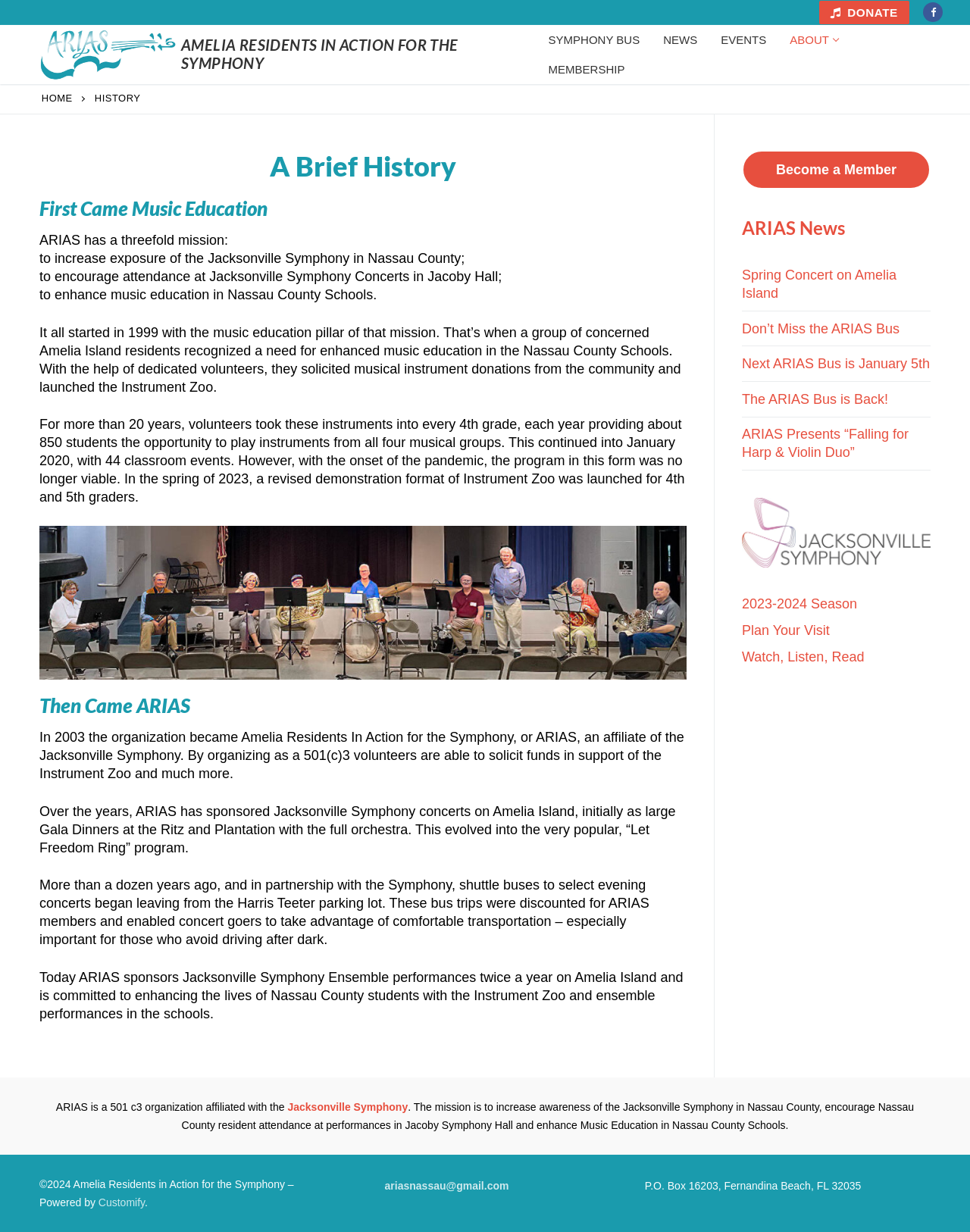Determine the bounding box coordinates of the UI element described below. Use the format (top-left x, top-left y, bottom-right x, bottom-right y) with floating point numbers between 0 and 1: ARIAS News

[0.765, 0.176, 0.871, 0.194]